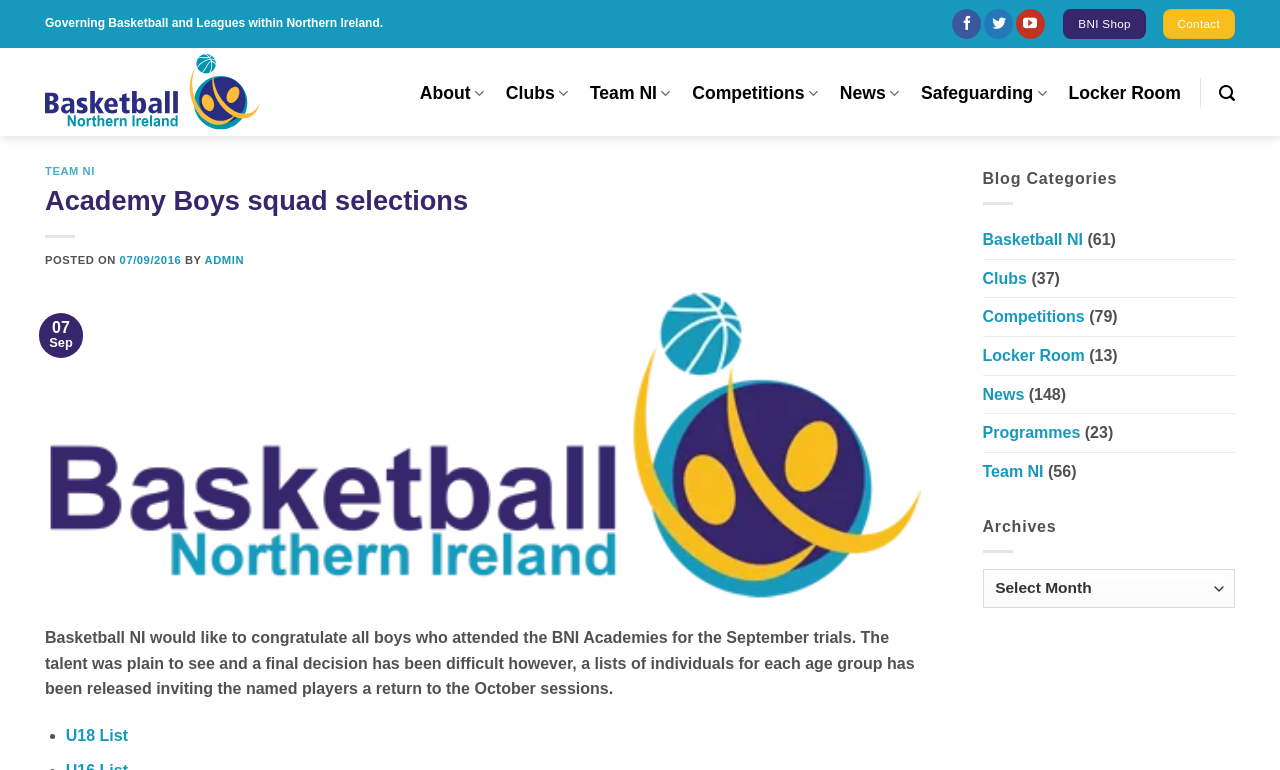Please reply to the following question with a single word or a short phrase:
How many links are in the main navigation menu?

6